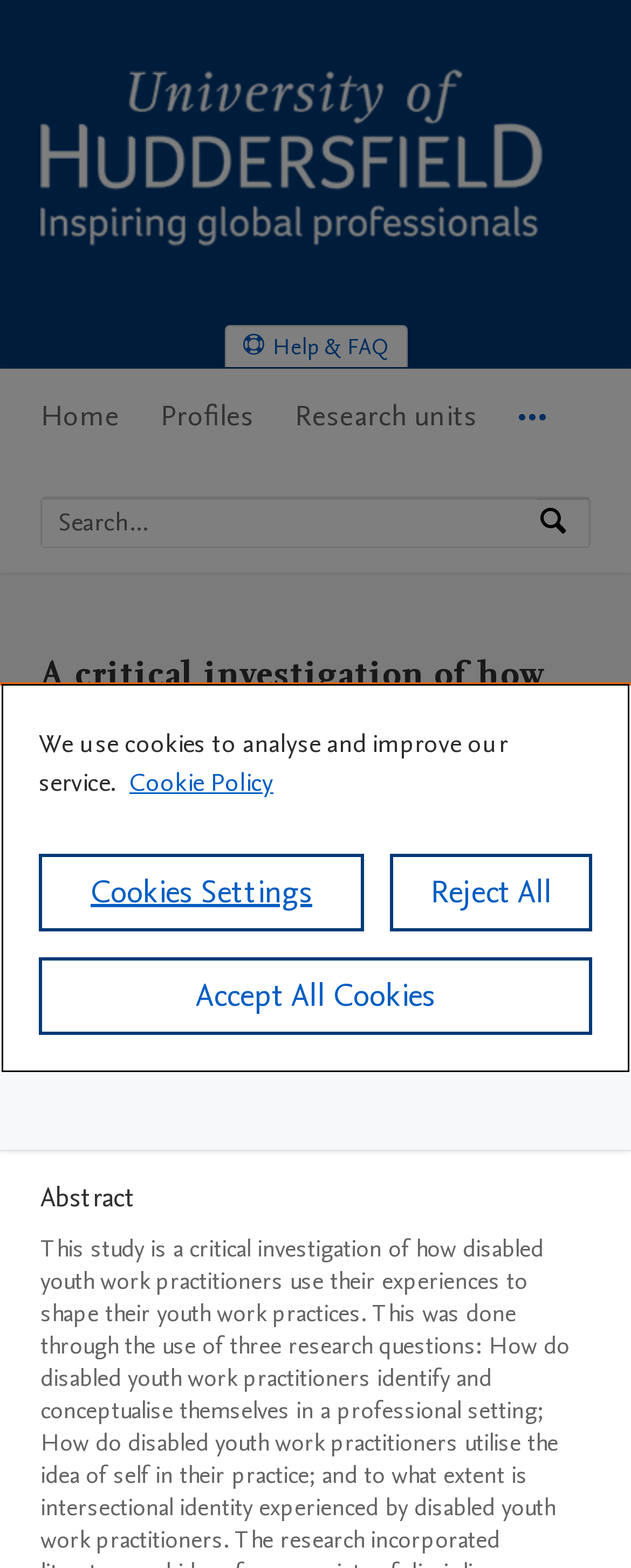What is the department of the author?
Using the image as a reference, answer the question in detail.

I found the answer by looking at the link below the author's name, which says 'Department of Education'.